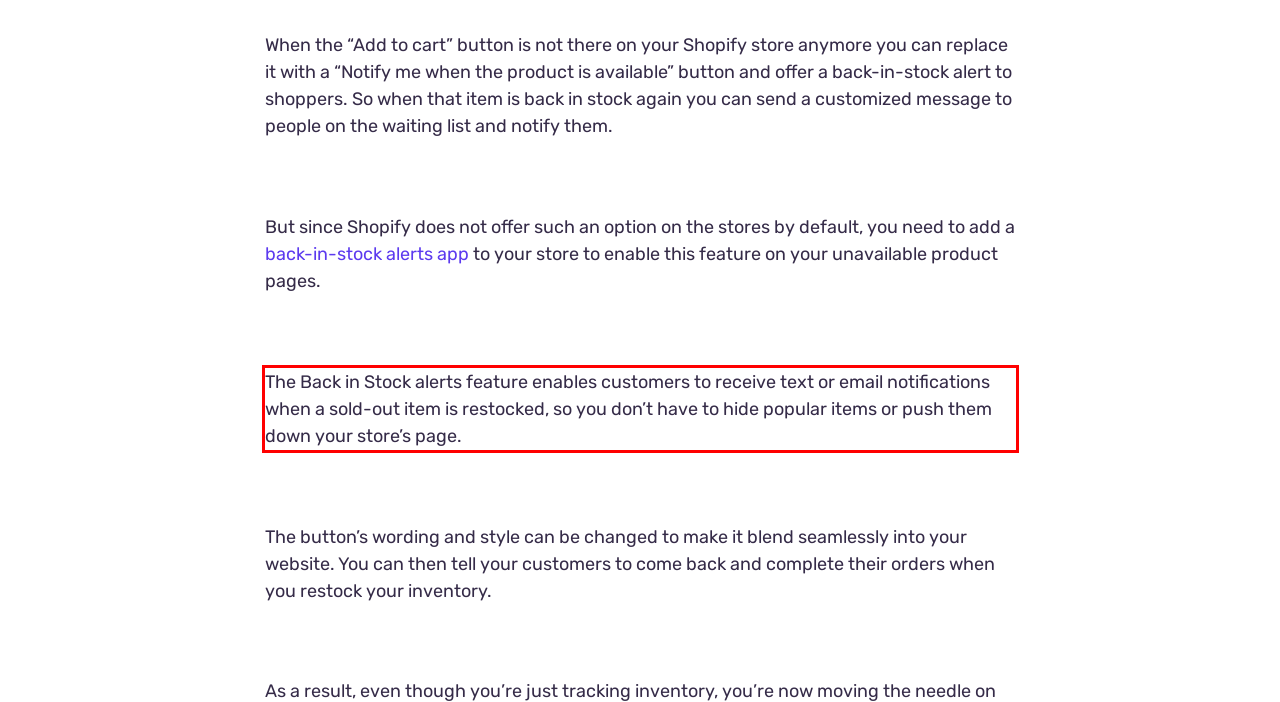Using the provided webpage screenshot, identify and read the text within the red rectangle bounding box.

The Back in Stock alerts feature enables customers to receive text or email notifications when a sold-out item is restocked, so you don’t have to hide popular items or push them down your store’s page.